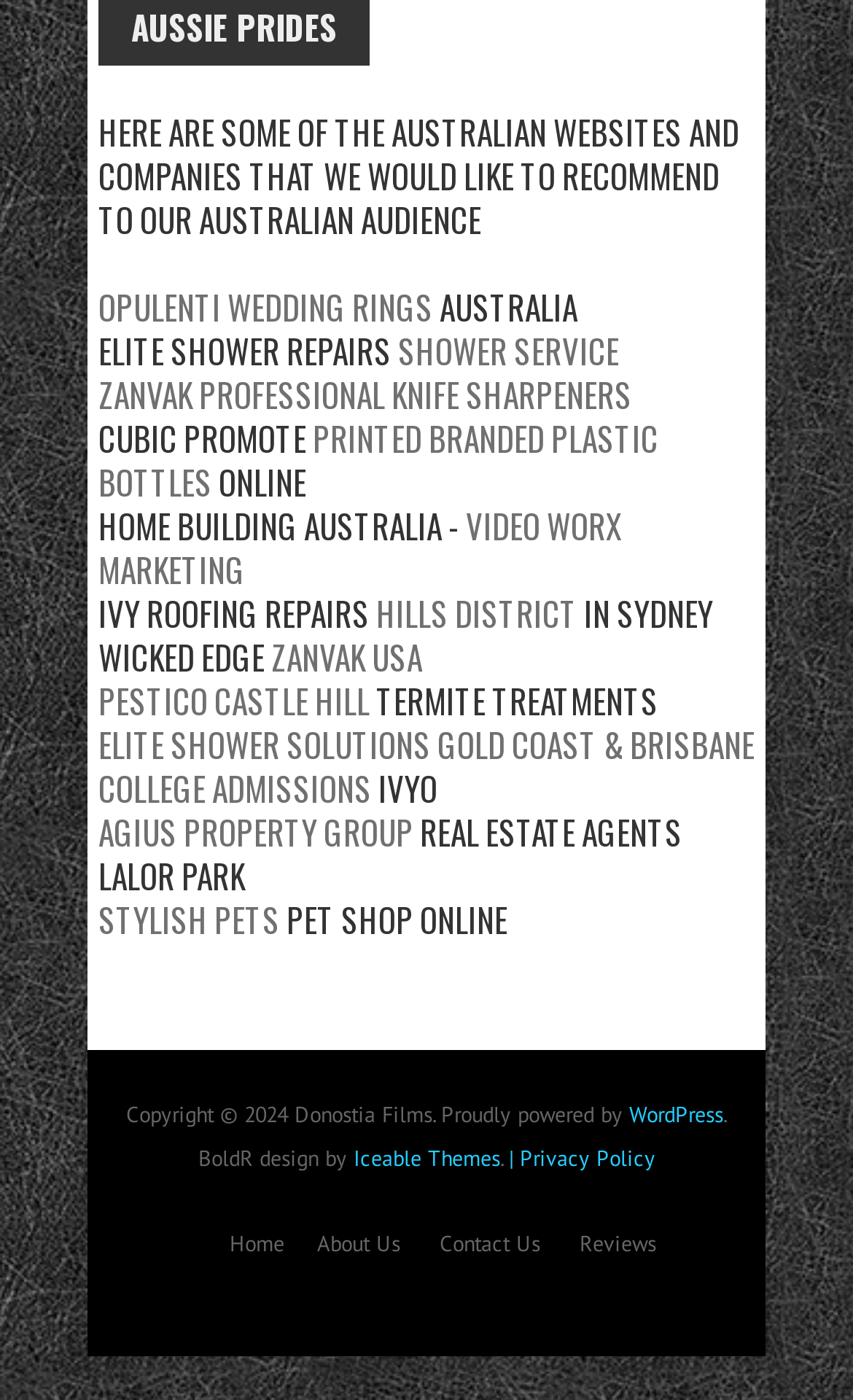What is the copyright year of this webpage?
Refer to the image and provide a one-word or short phrase answer.

2024